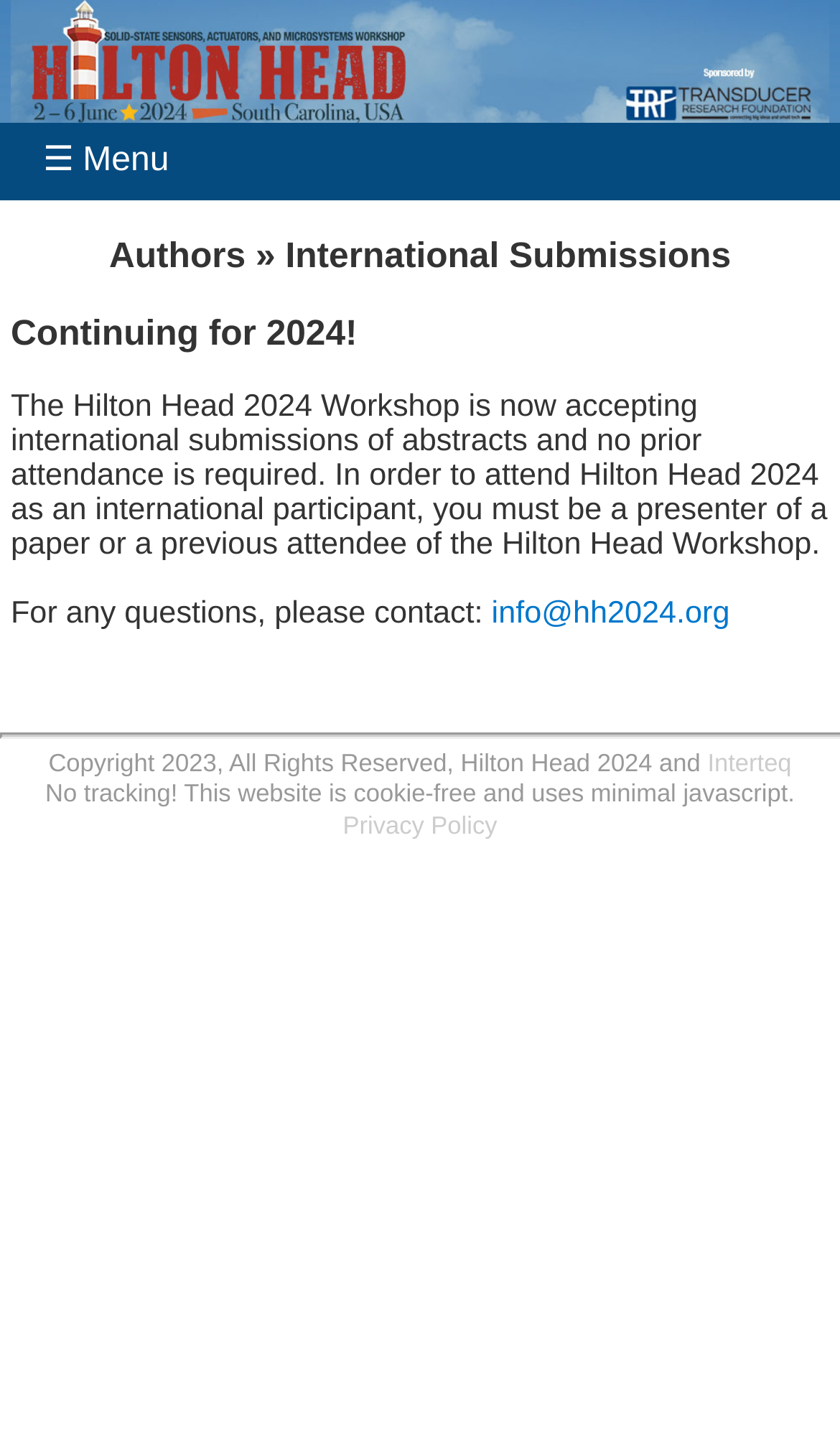Describe the webpage meticulously, covering all significant aspects.

The webpage is about the Hilton Head 2024 Workshop, a conference focused on solid-state sensors, actuators, and microsystems. At the top-left corner, there is a logo image with the text "Hilton Head 2024". Next to the logo, a "Menu" button is located. 

Below the logo, a horizontal section contains three lines of text. The first line reads "Authors » International Submissions". The second line announces "Continuing for 2024!" in a larger font. The third line provides more information about the workshop, stating that it is now accepting international submissions and outlining the requirements for attendance.

Underneath this section, a contact email "info@hh2024.org" is provided for any questions. 

At the bottom of the page, there are three lines of text. The first line displays a copyright notice for Hilton Head 2024. The second line mentions "Interteq" with a link. The third line assures visitors that the website does not track them, is cookie-free, and uses minimal JavaScript, with a link to the "Privacy Policy".